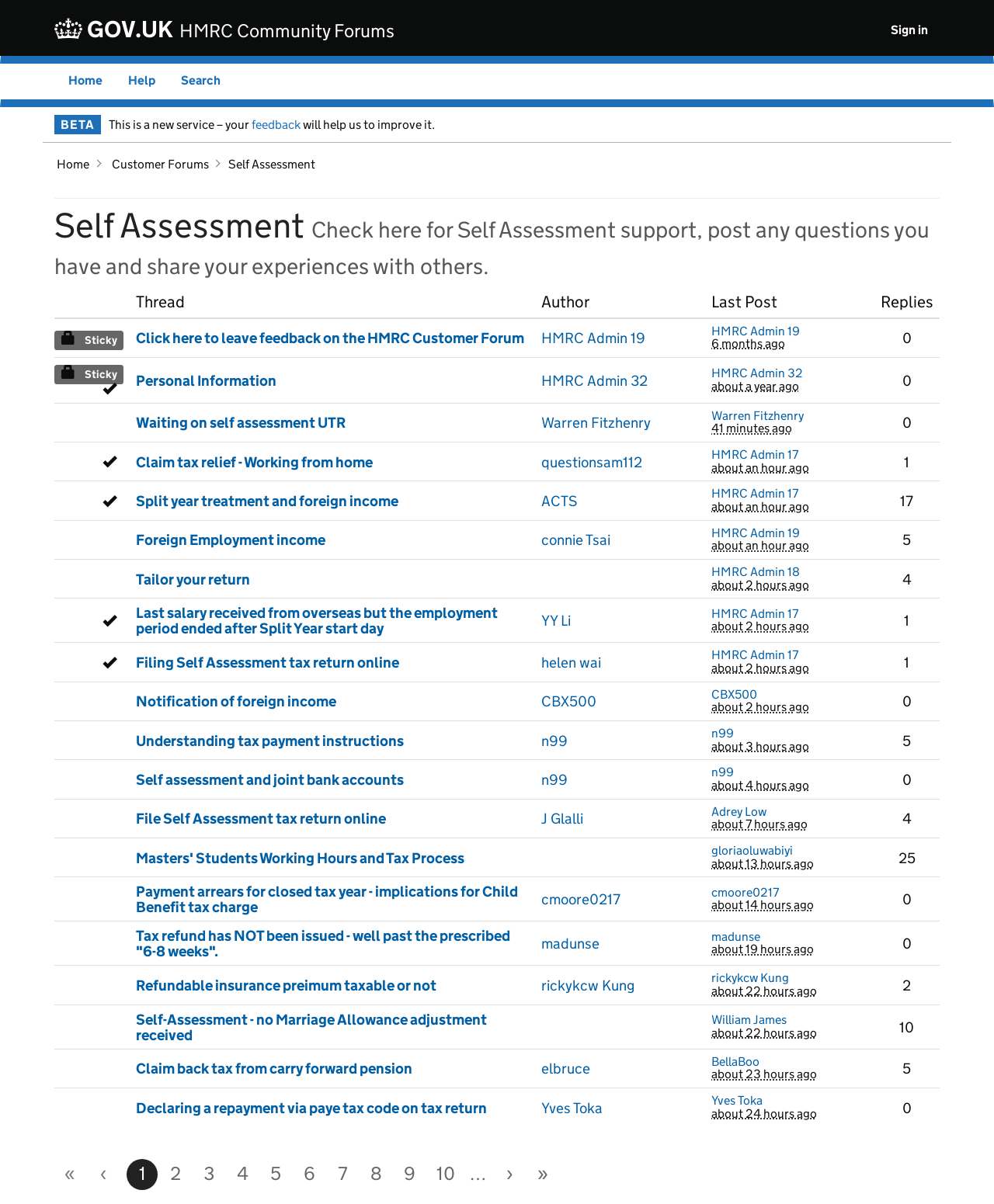Specify the bounding box coordinates of the region I need to click to perform the following instruction: "View 'Waiting on self assessment UTR' thread". The coordinates must be four float numbers in the range of 0 to 1, i.e., [left, top, right, bottom].

[0.137, 0.343, 0.348, 0.359]